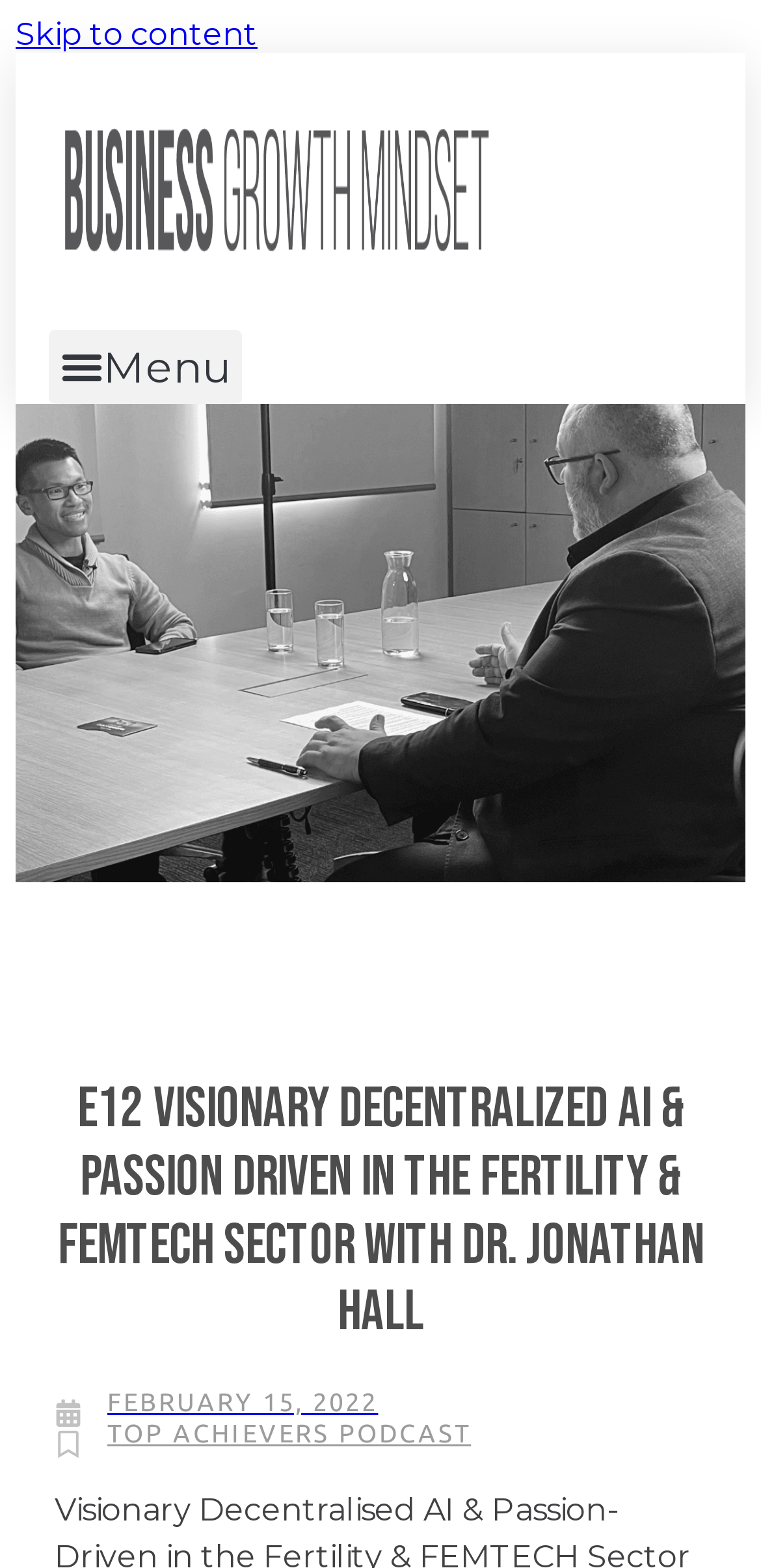Please provide a comprehensive response to the question based on the details in the image: How many links are there at the top of the webpage?

I counted the number of link elements at the top of the webpage and found two links: 'Skip to content' and an empty link element.